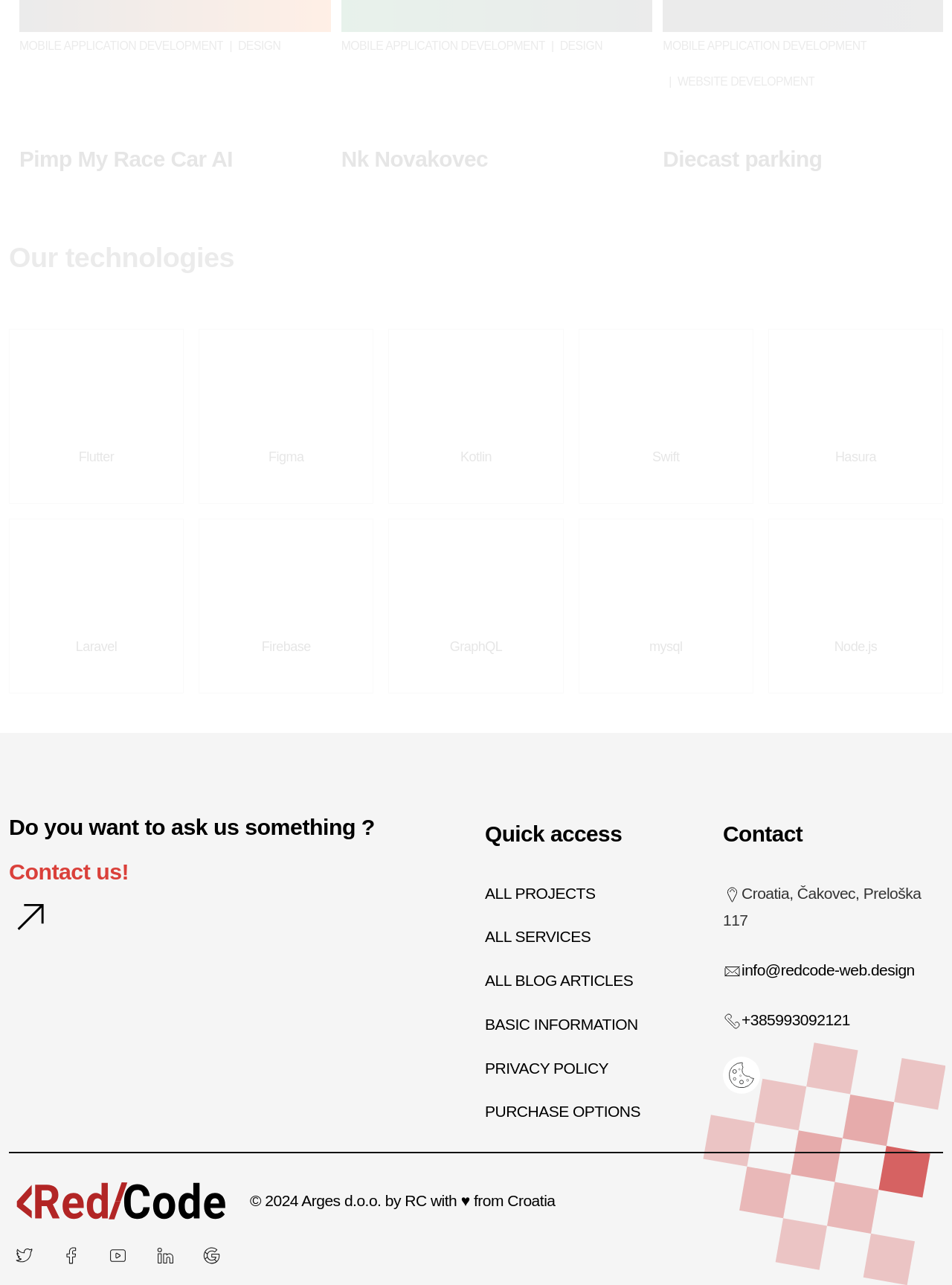Given the element description Pimp My Race Car AI, predict the bounding box coordinates for the UI element in the webpage screenshot. The format should be (top-left x, top-left y, bottom-right x, bottom-right y), and the values should be between 0 and 1.

[0.02, 0.114, 0.245, 0.133]